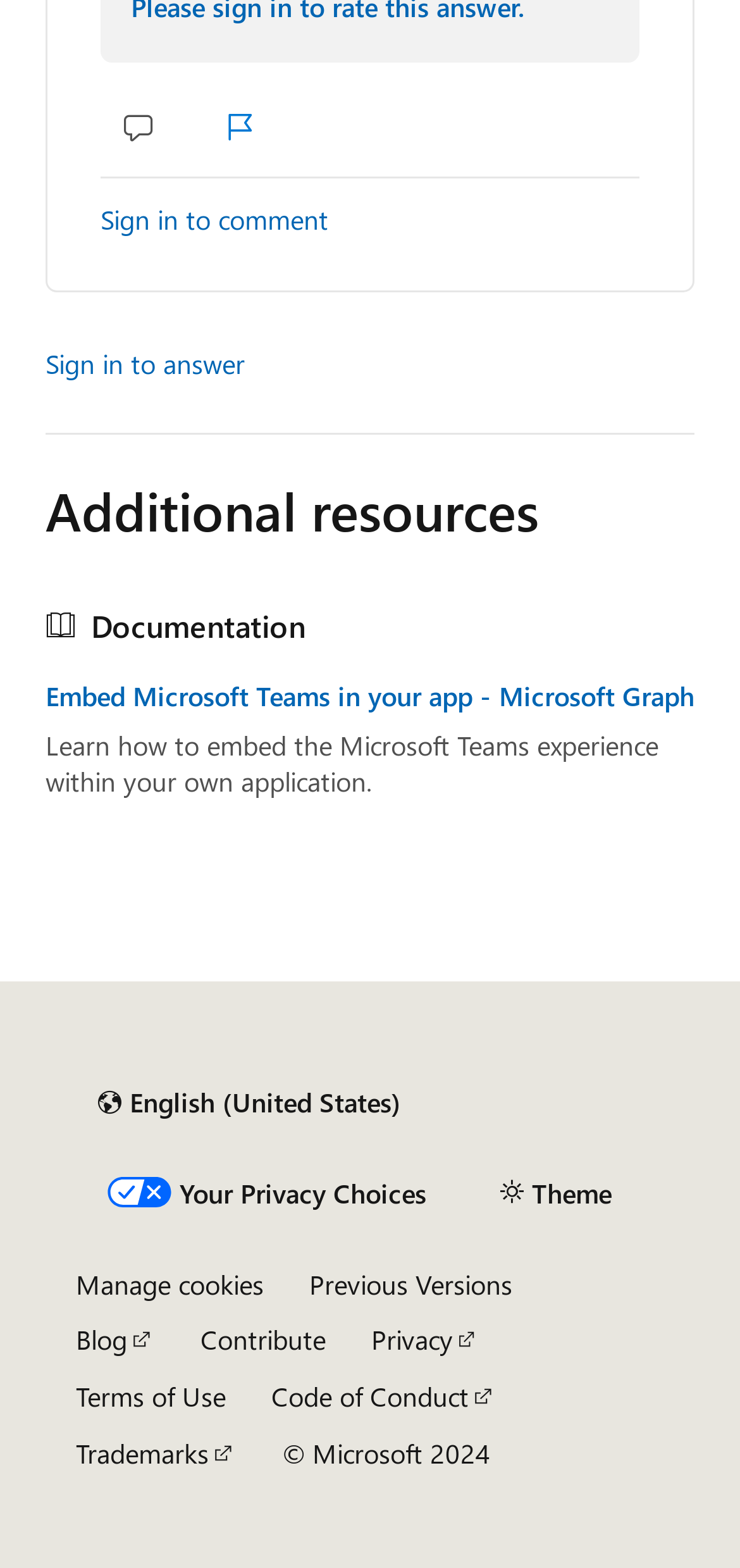Provide the bounding box coordinates of the UI element that matches the description: "Terms of Use".

[0.103, 0.879, 0.305, 0.902]